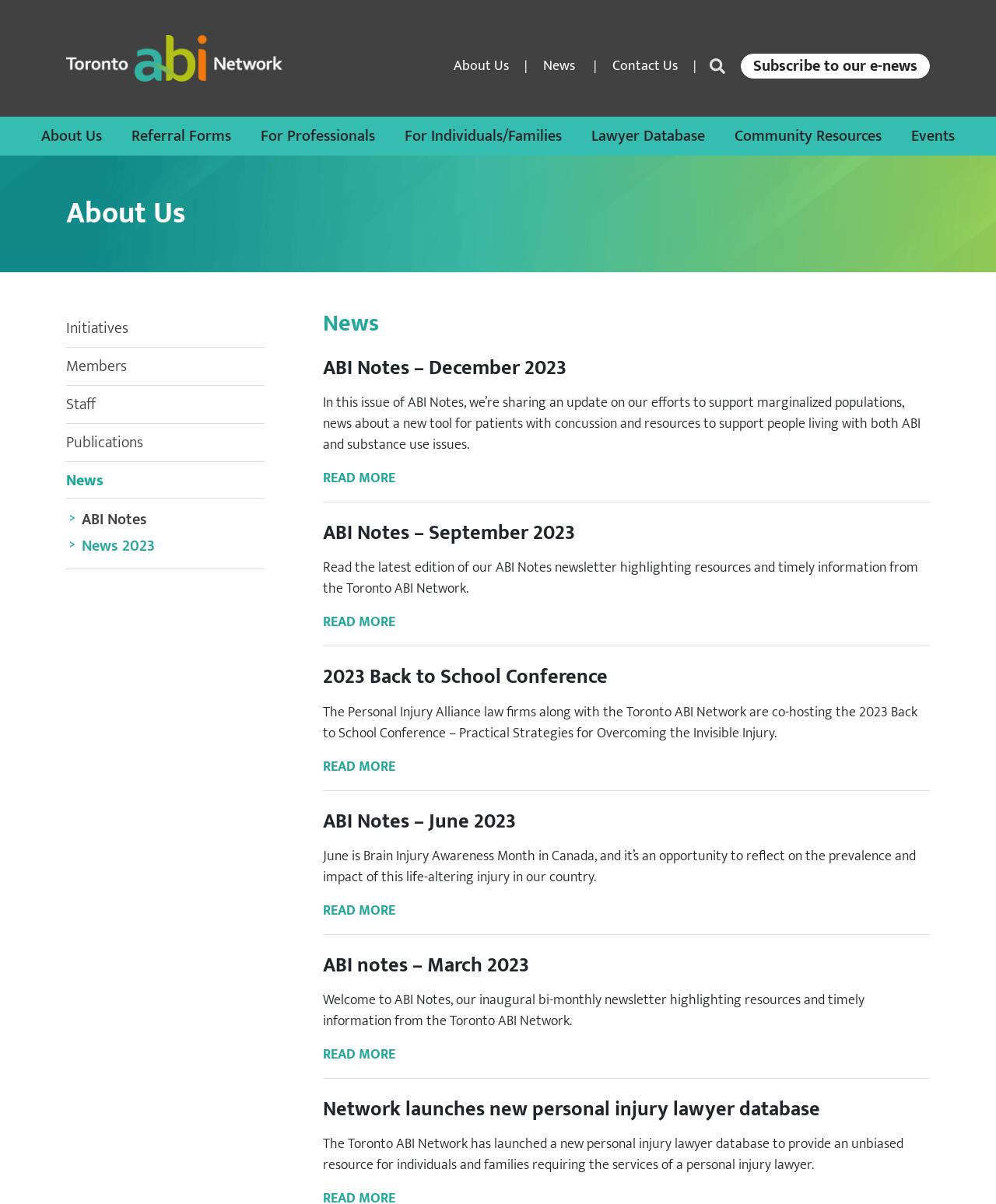Pinpoint the bounding box coordinates of the area that must be clicked to complete this instruction: "Search for something".

[0.712, 0.045, 0.727, 0.065]